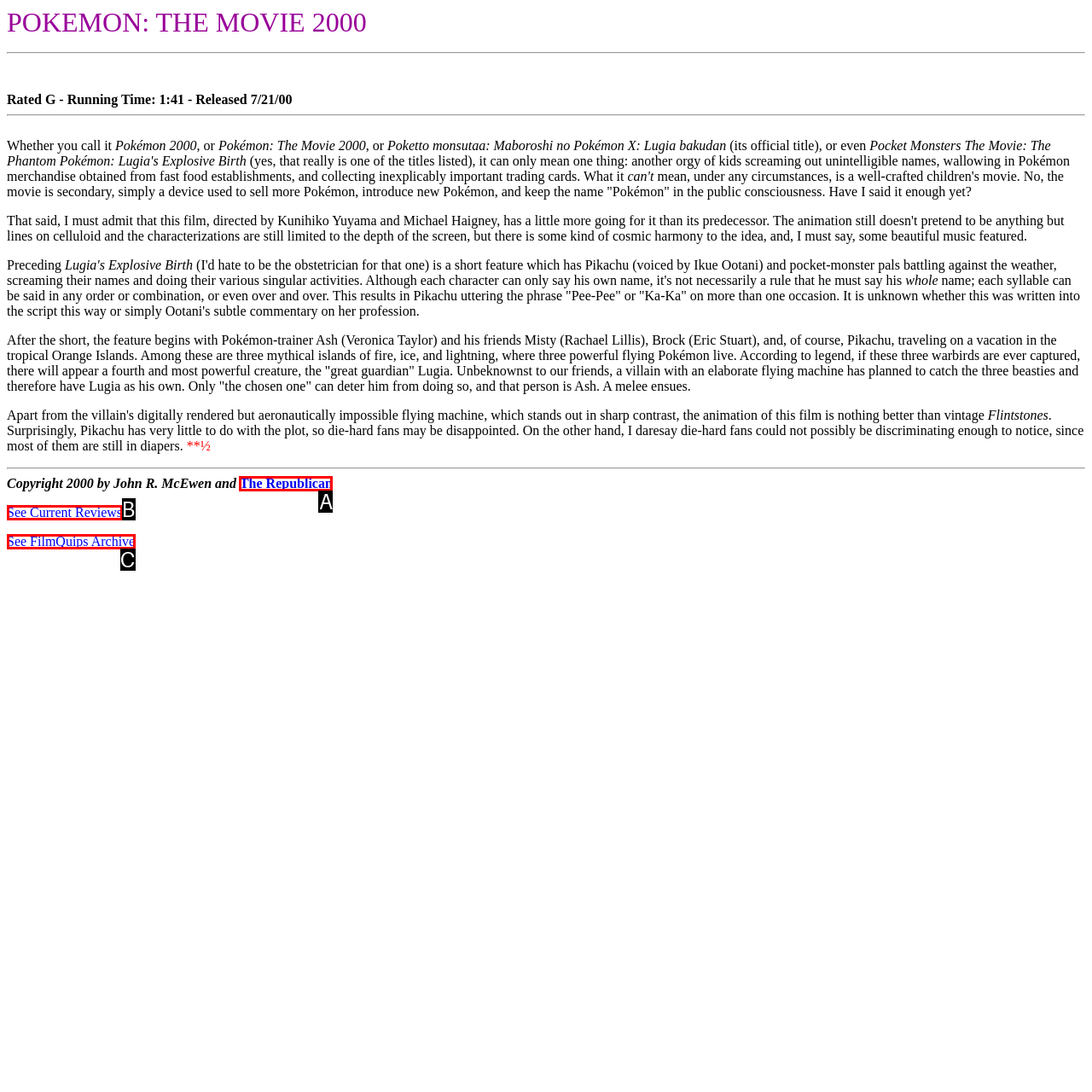Identify the UI element that corresponds to this description: The Republican
Respond with the letter of the correct option.

A